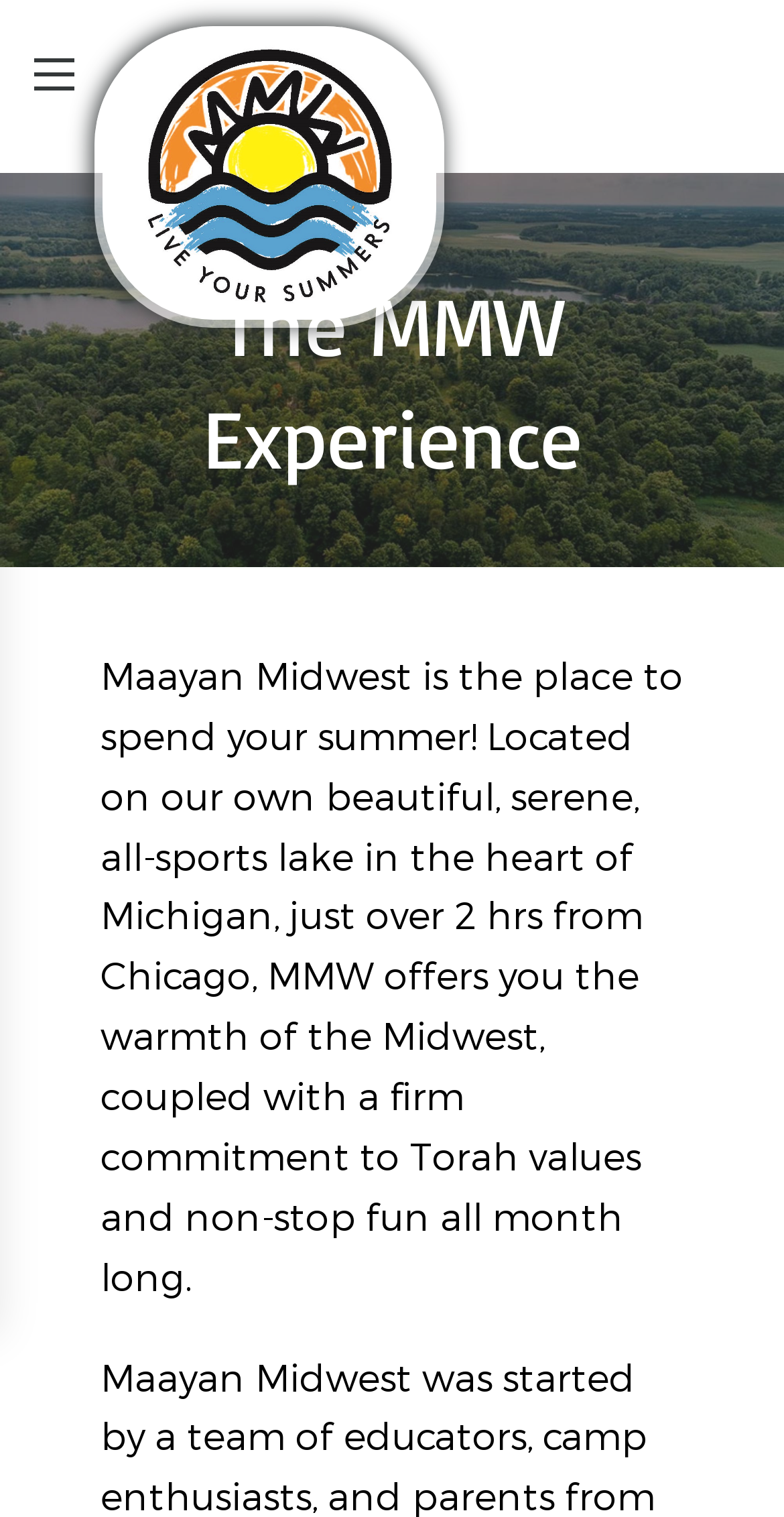What is the name of the summer place?
Based on the screenshot, respond with a single word or phrase.

Maayan Midwest